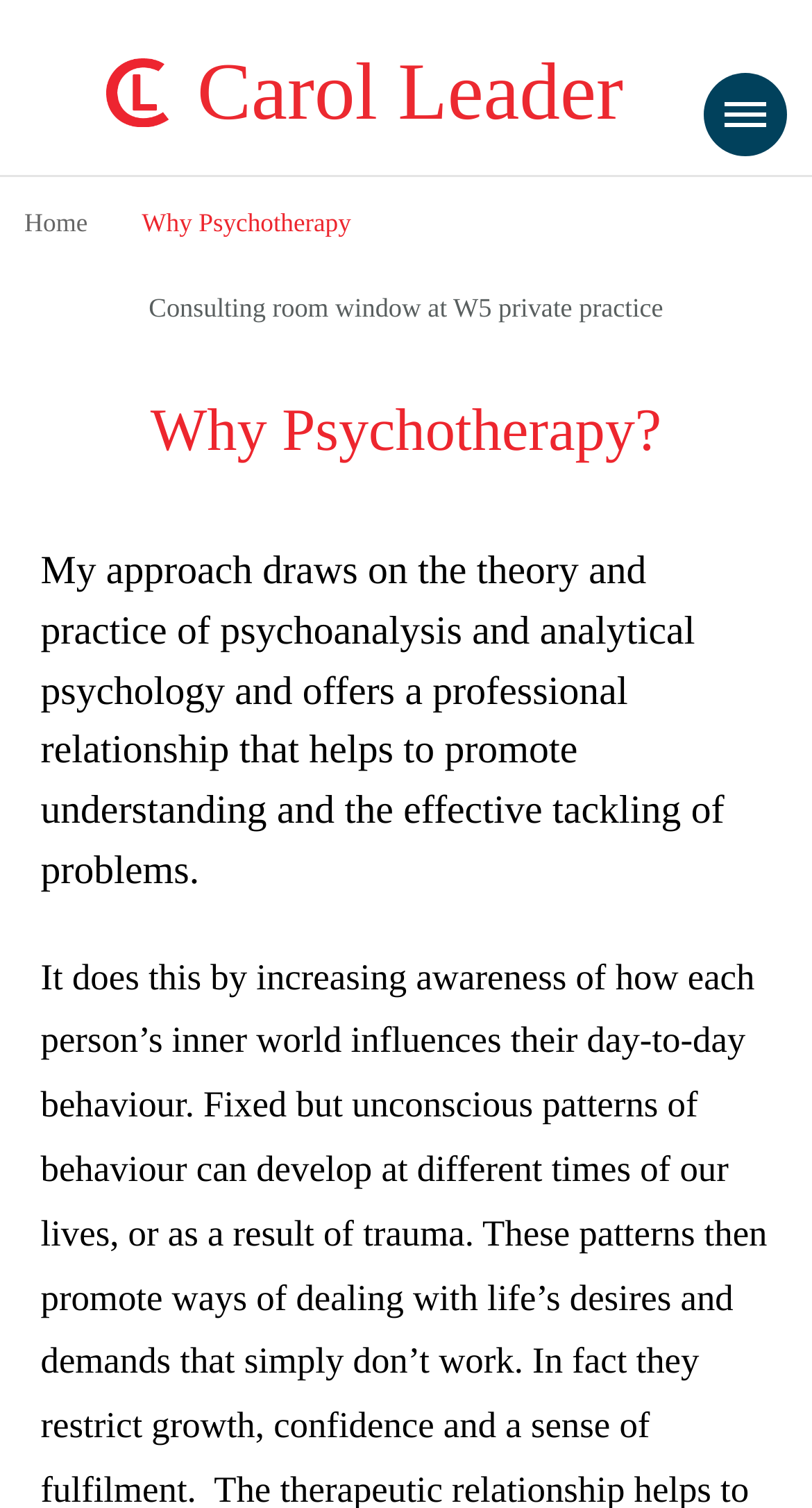Please analyze the image and provide a thorough answer to the question:
What is the profession of the person mentioned on the page?

By reading the text on the page, I found a sentence that mentions 'psychoanalysis and analytical psychology' and 'a professional relationship that helps to promote understanding and the effective tackling of problems.' This suggests that the person mentioned on the page is a psychotherapist.